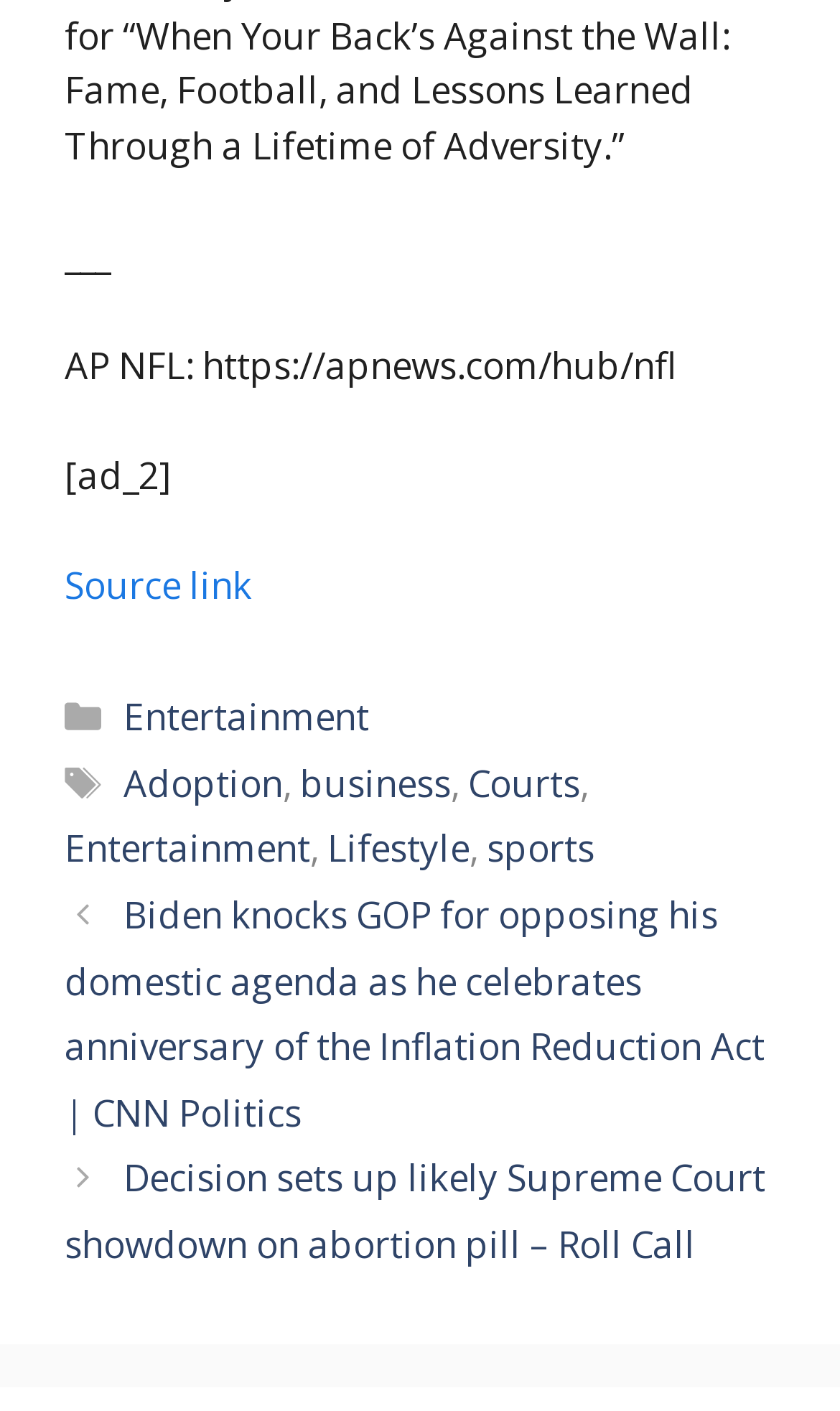Give the bounding box coordinates for the element described as: "Entertainment".

[0.147, 0.49, 0.439, 0.525]